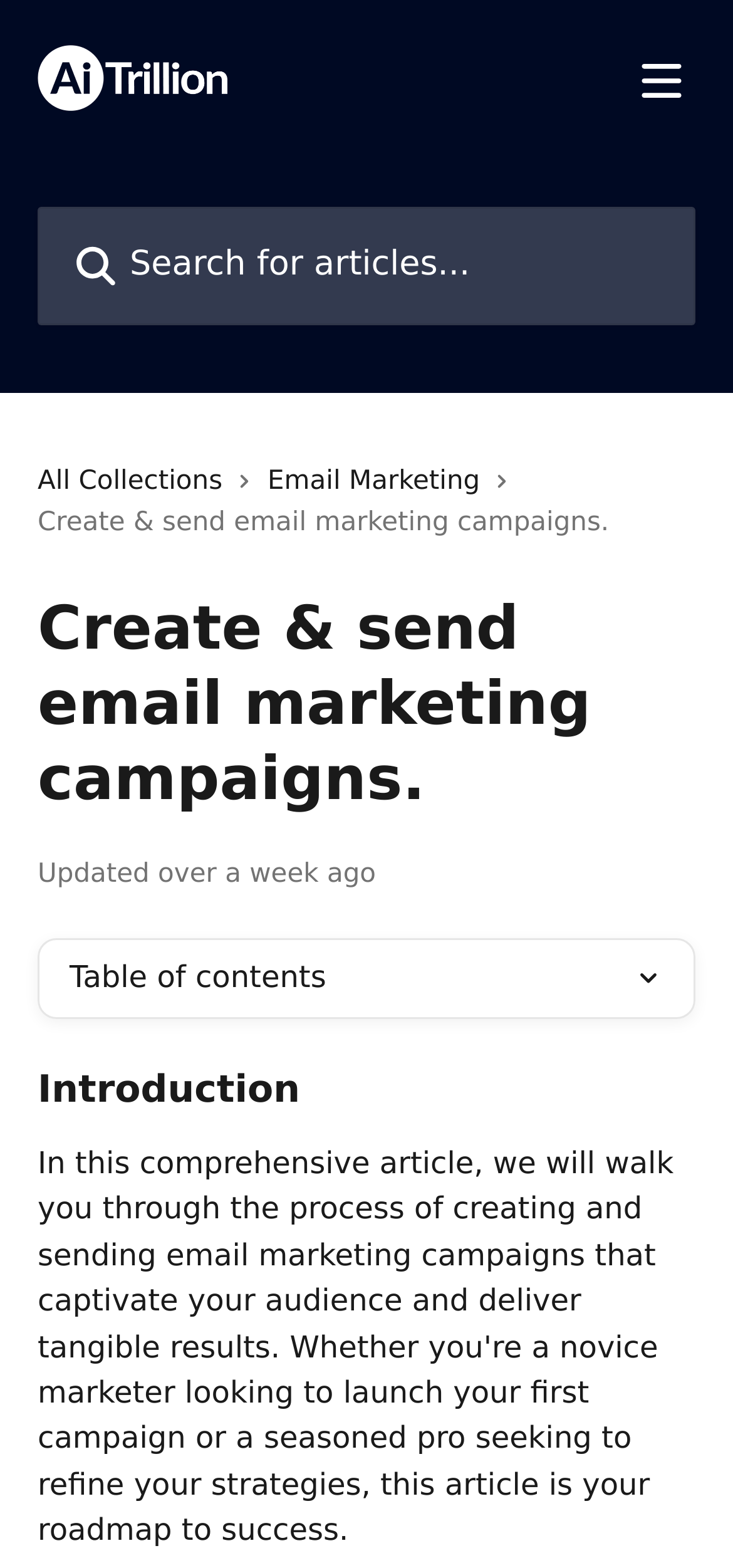Explain the features and main sections of the webpage comprehensively.

The webpage is a help center page for AiTrillion, specifically focused on creating and sending email marketing campaigns. At the top, there is a header section that spans the entire width of the page, containing a logo image with the text "AiTrillion Help Center" on the left, a search bar in the middle, and a button to open a menu on the right. The search bar has a magnifying glass icon on the left.

Below the header, there are three links: "All Collections", "Email Marketing", and another link that is not explicitly stated. Each link has a small icon to its right. The "Email Marketing" link is the longest and takes up about half of the page width.

Underneath these links, there is a heading that reads "Create & send email marketing campaigns." in a larger font size. Below this heading, there is a section that indicates the page was "Updated over a week ago".

Further down, there is a table of contents section, marked by a heading and an icon on the right. The table of contents is not explicitly listed, but it likely contains links to different sections of the page.

The main content of the page starts with a heading titled "Introduction", which spans the entire width of the page. The content of the introduction section is not explicitly stated, but it likely provides an overview of creating and sending email marketing campaigns using AiTrillion.